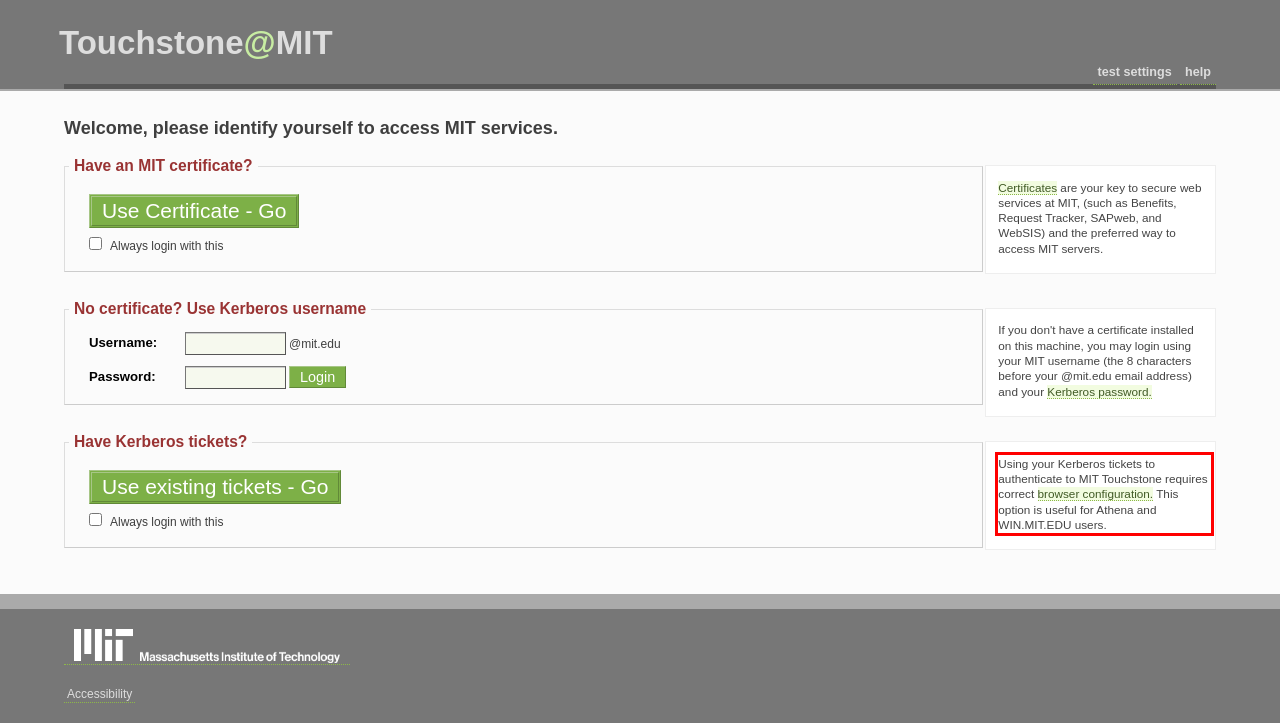Please perform OCR on the text content within the red bounding box that is highlighted in the provided webpage screenshot.

Using your Kerberos tickets to authenticate to MIT Touchstone requires correct browser configuration. This option is useful for Athena and WIN.MIT.EDU users.